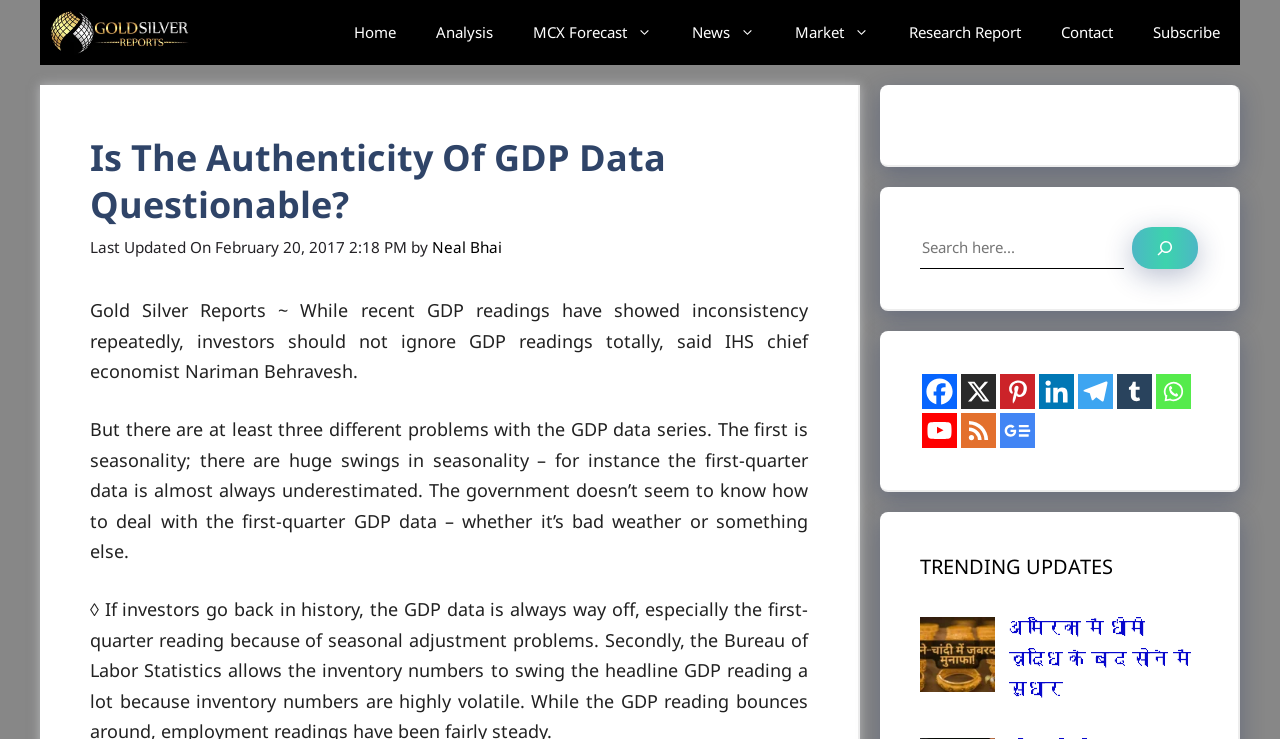Find the bounding box coordinates for the HTML element specified by: "July 2020".

None